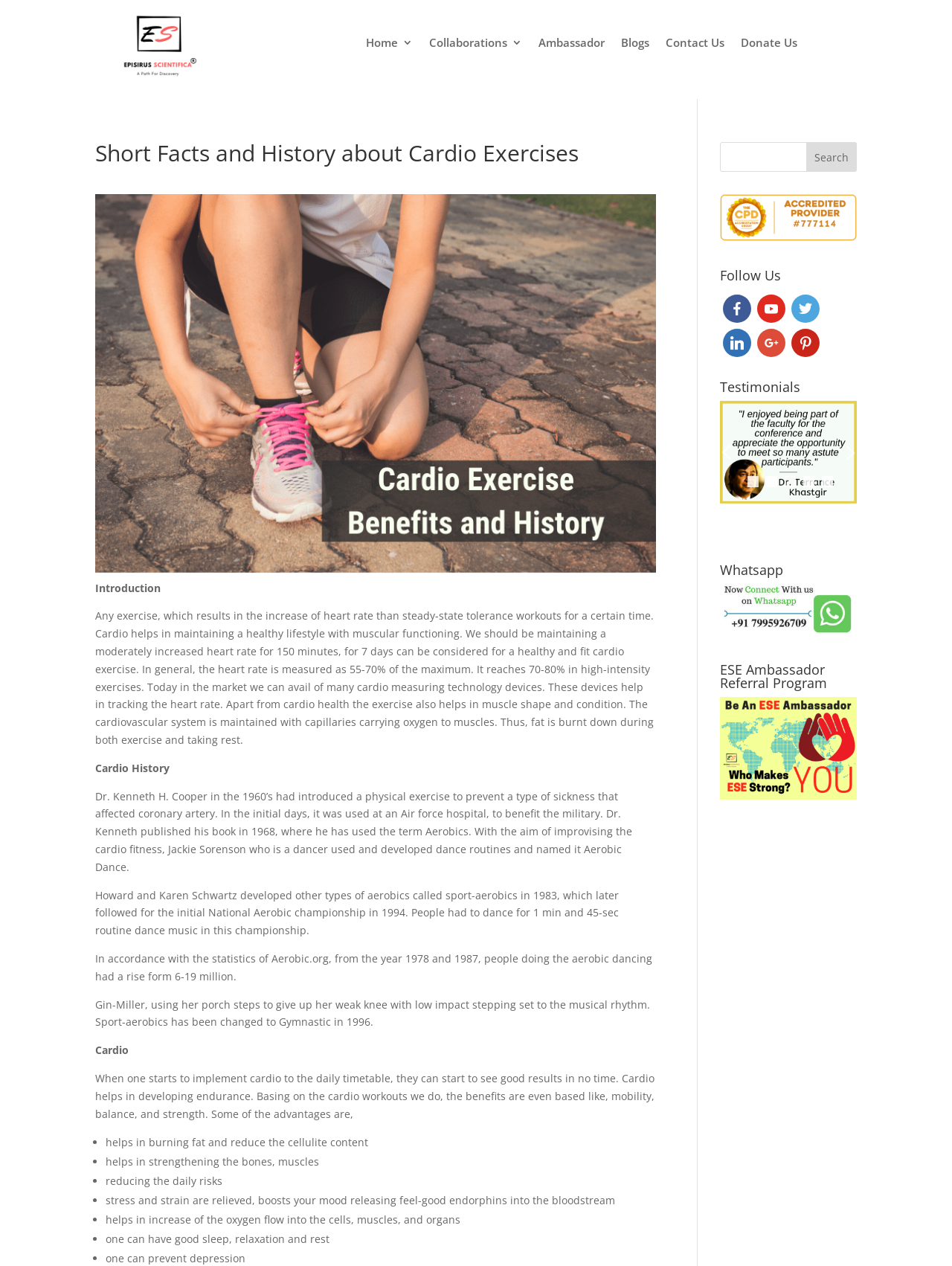Extract the primary heading text from the webpage.

Short Facts and History about Cardio Exercises